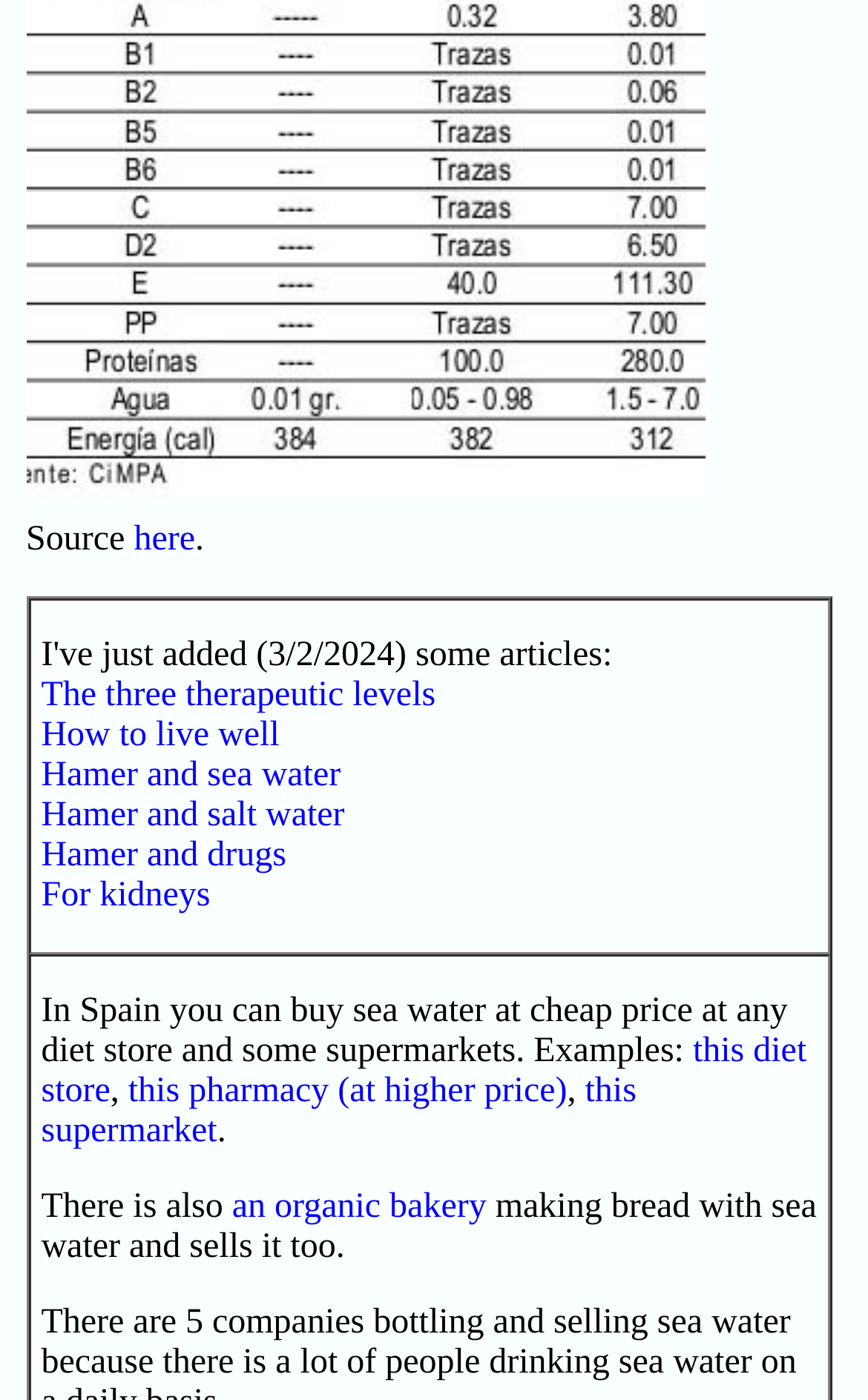What is special about the bread made by the organic bakery?
Using the image as a reference, give an elaborate response to the question.

I read the text that describes the organic bakery and found that it makes bread with sea water and sells it too.